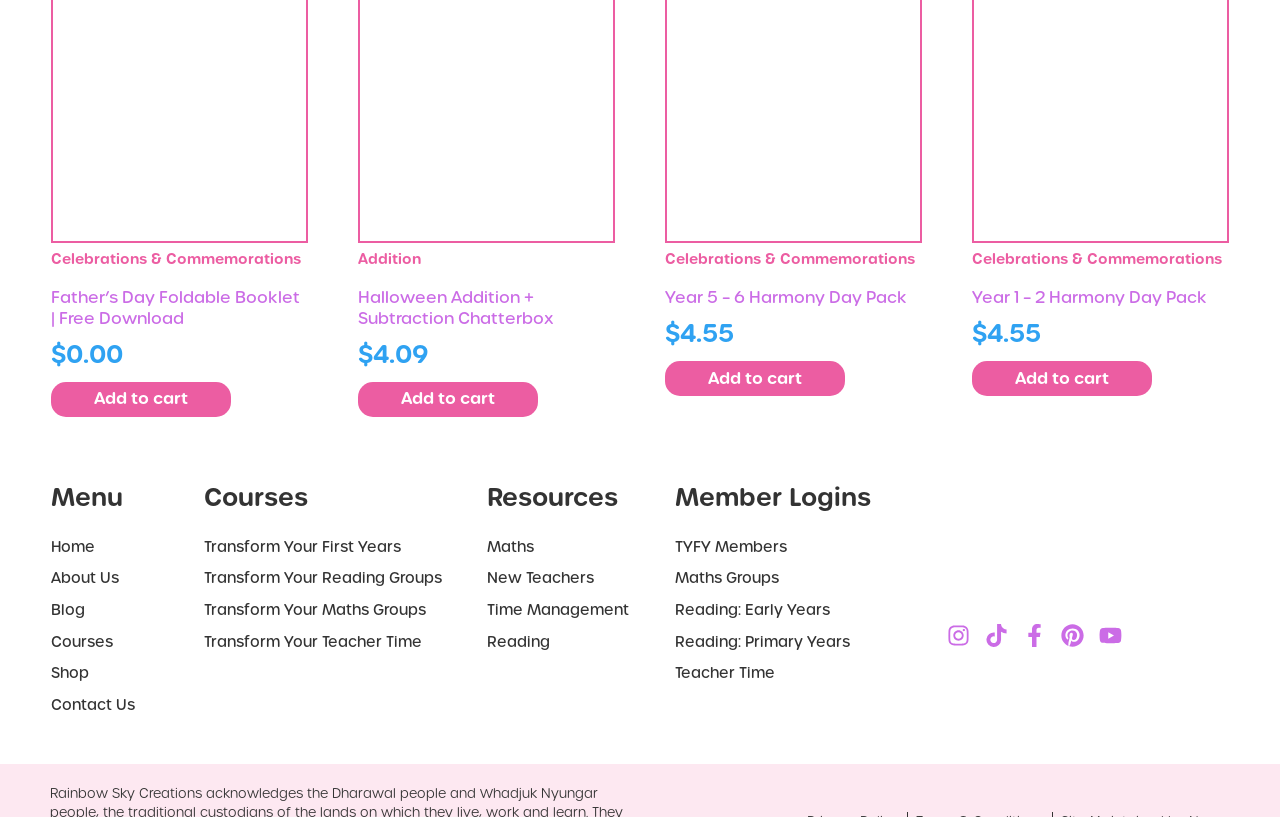Please find and report the bounding box coordinates of the element to click in order to perform the following action: "Start a new topic". The coordinates should be expressed as four float numbers between 0 and 1, in the format [left, top, right, bottom].

None